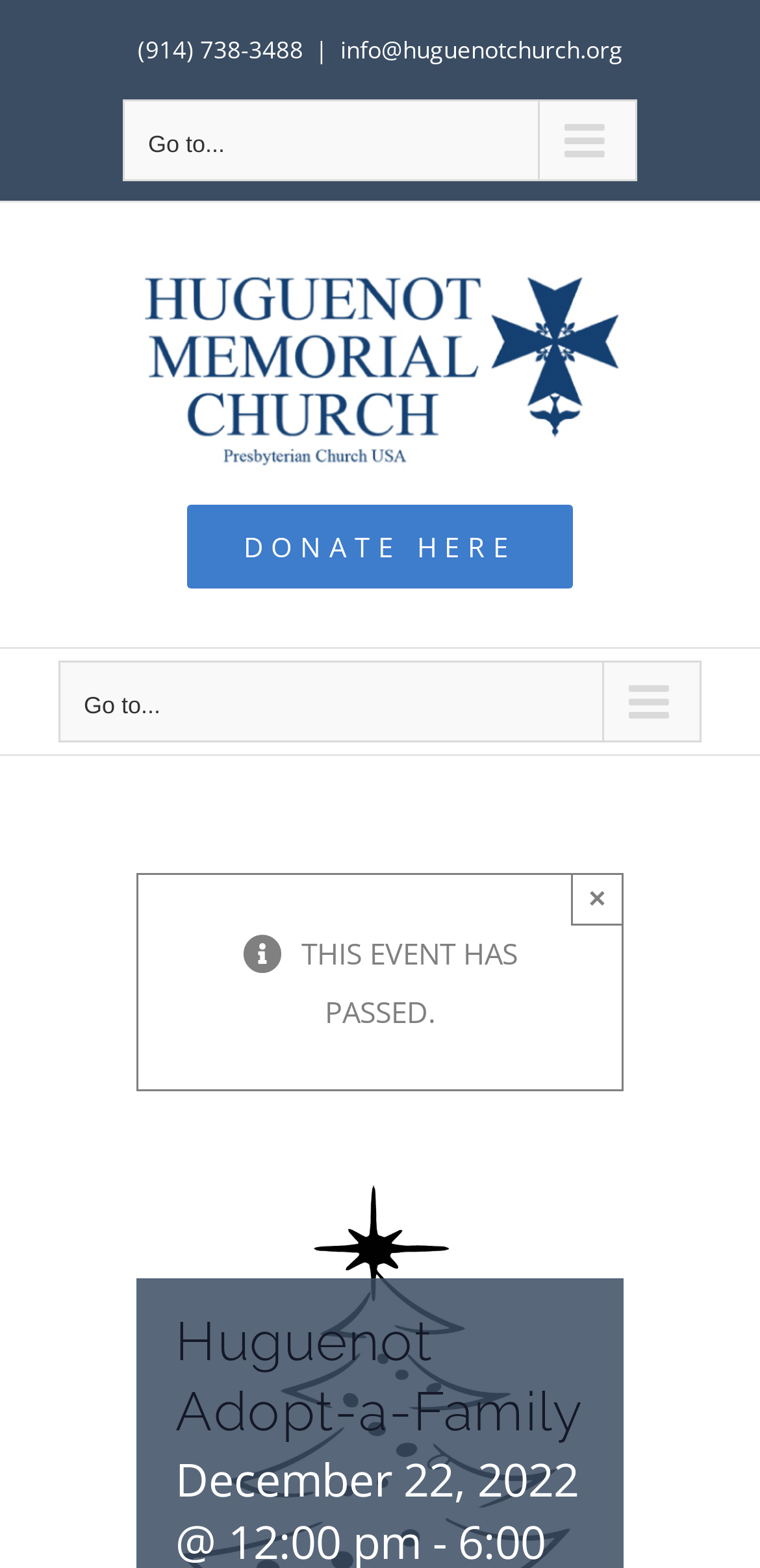Provide the bounding box coordinates of the UI element this sentence describes: "parent_node: DONATE HERE".

[0.077, 0.161, 0.923, 0.31]